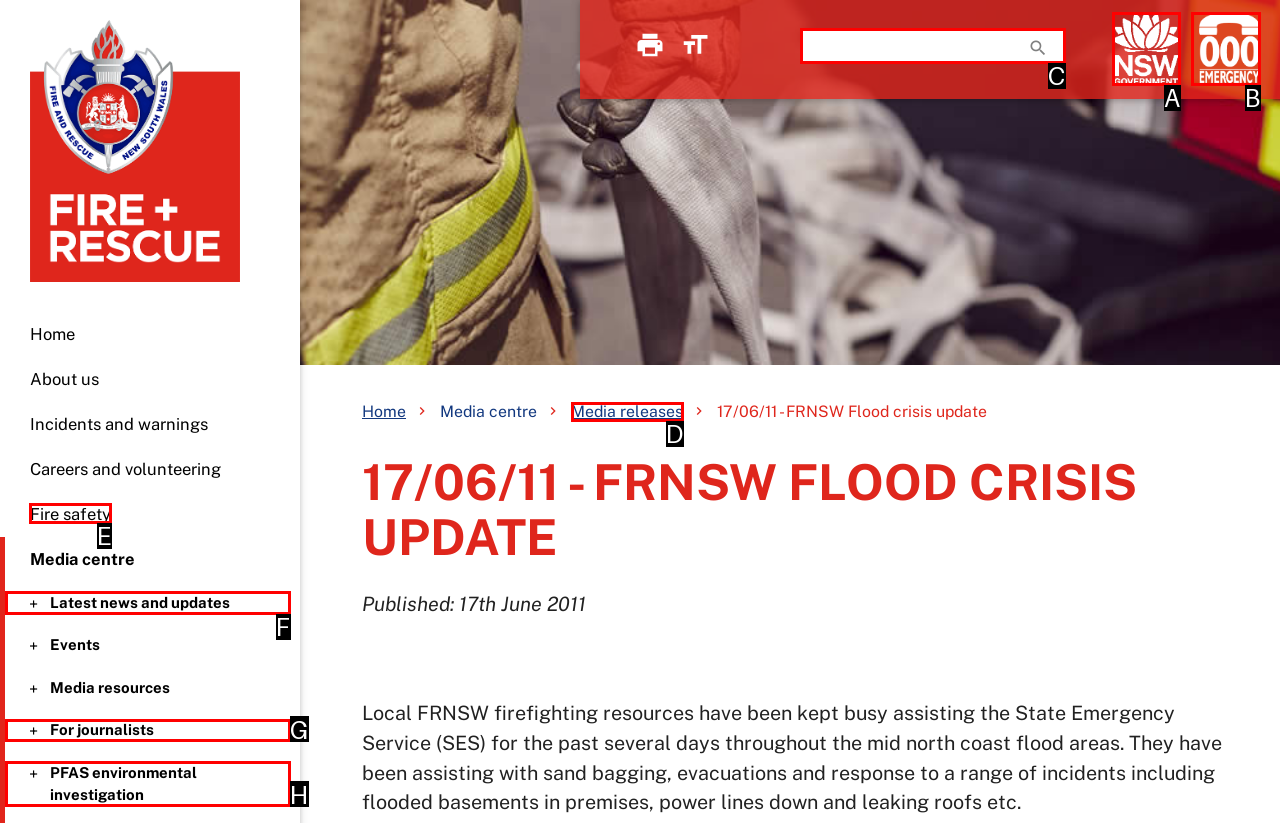Point out the UI element to be clicked for this instruction: Learn about fire safety. Provide the answer as the letter of the chosen element.

E